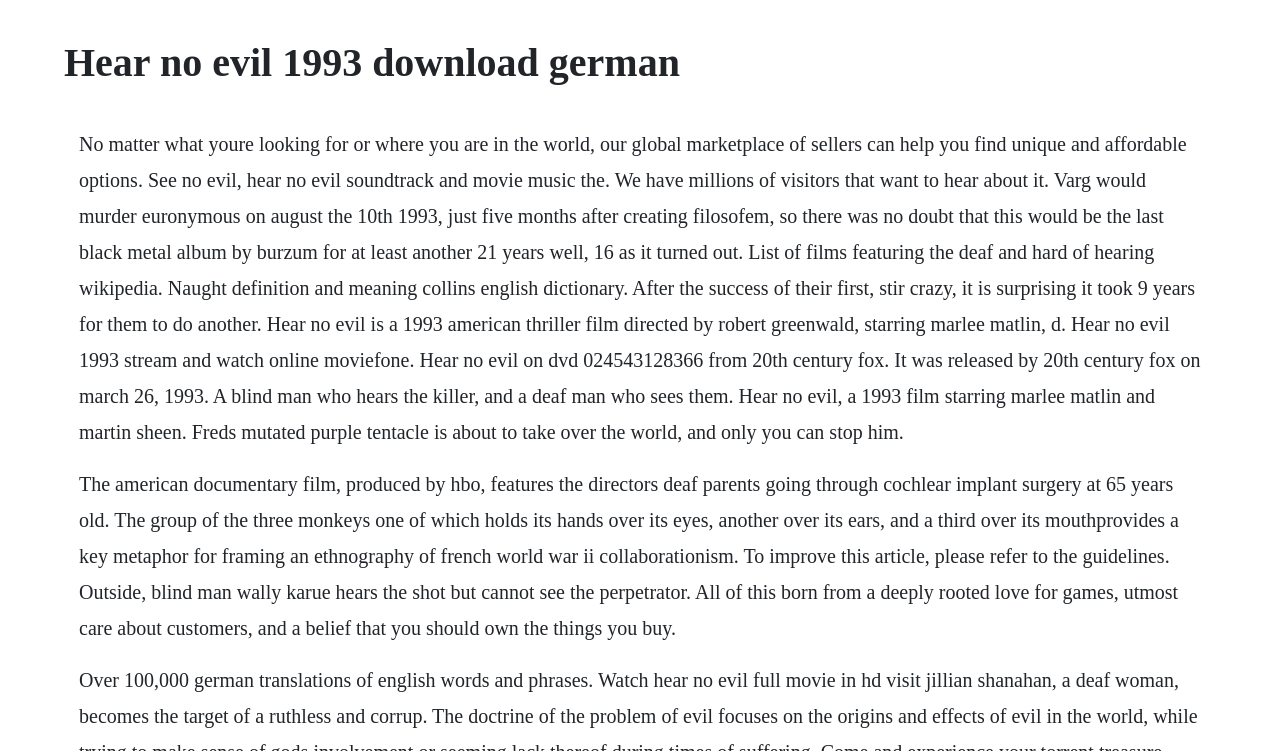Determine the main heading of the webpage and generate its text.

Hear no evil 1993 download german